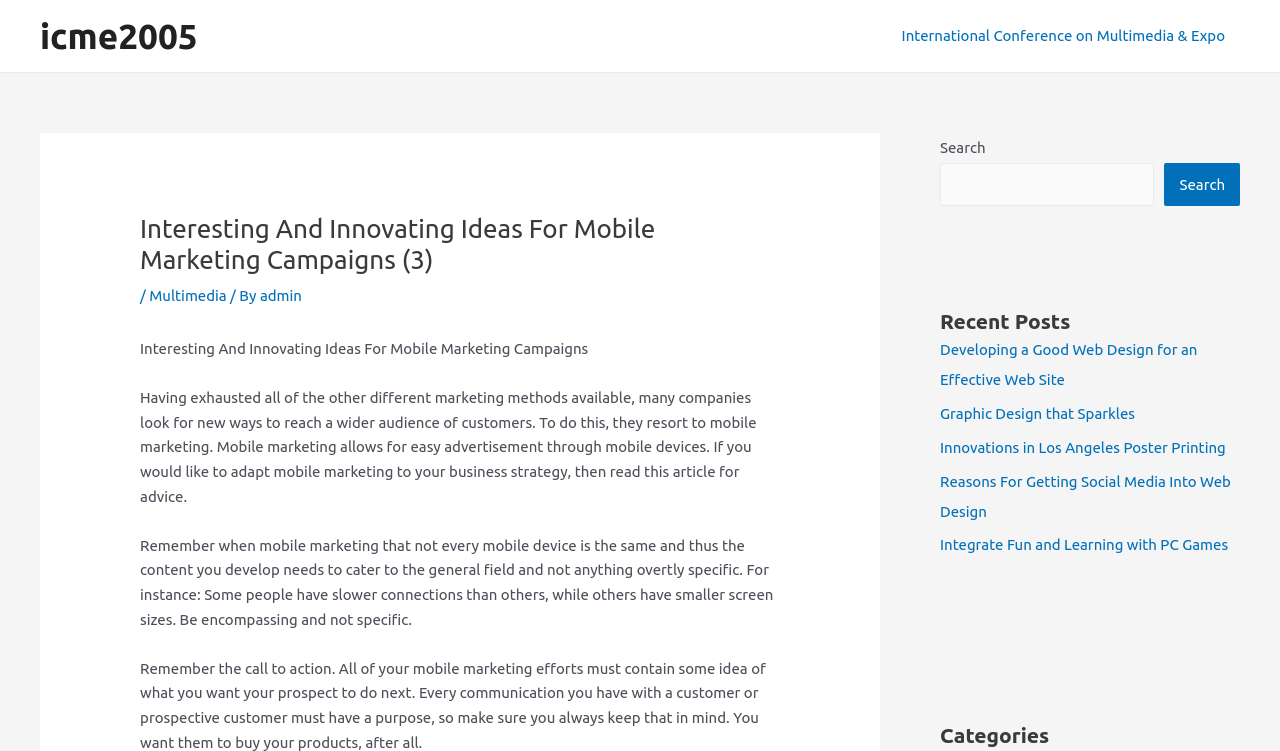Using the description: "parent_node: Search name="s"", determine the UI element's bounding box coordinates. Ensure the coordinates are in the format of four float numbers between 0 and 1, i.e., [left, top, right, bottom].

[0.734, 0.217, 0.902, 0.274]